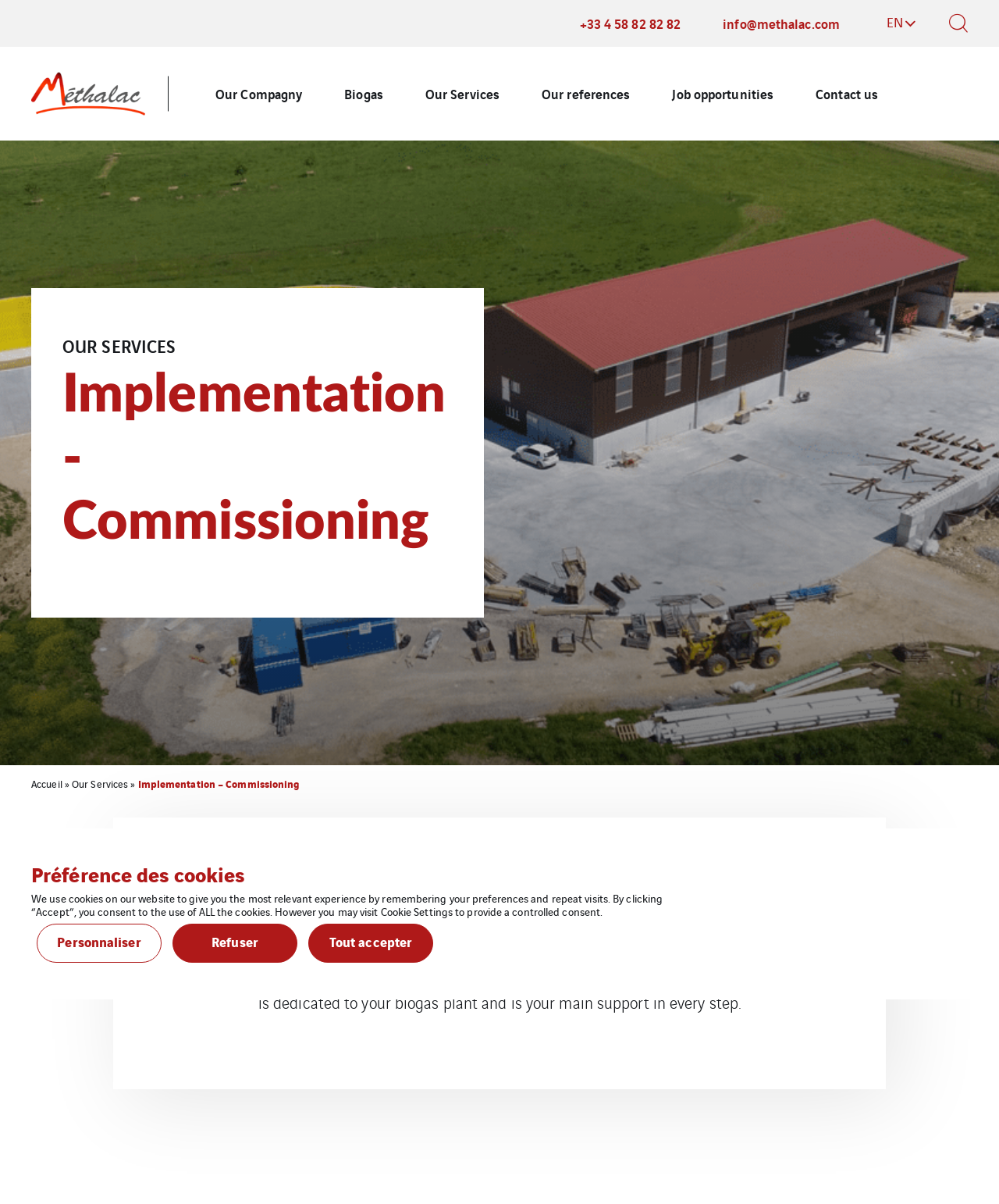What is the purpose of the project manager for a biogas plant?
Please ensure your answer to the question is detailed and covers all necessary aspects.

I read the static text element below the heading 'Implementation - Commissioning' and found that the project manager is dedicated to the biogas plant and is the main support in every step, ensuring a good follow-up during the whole installation phase.